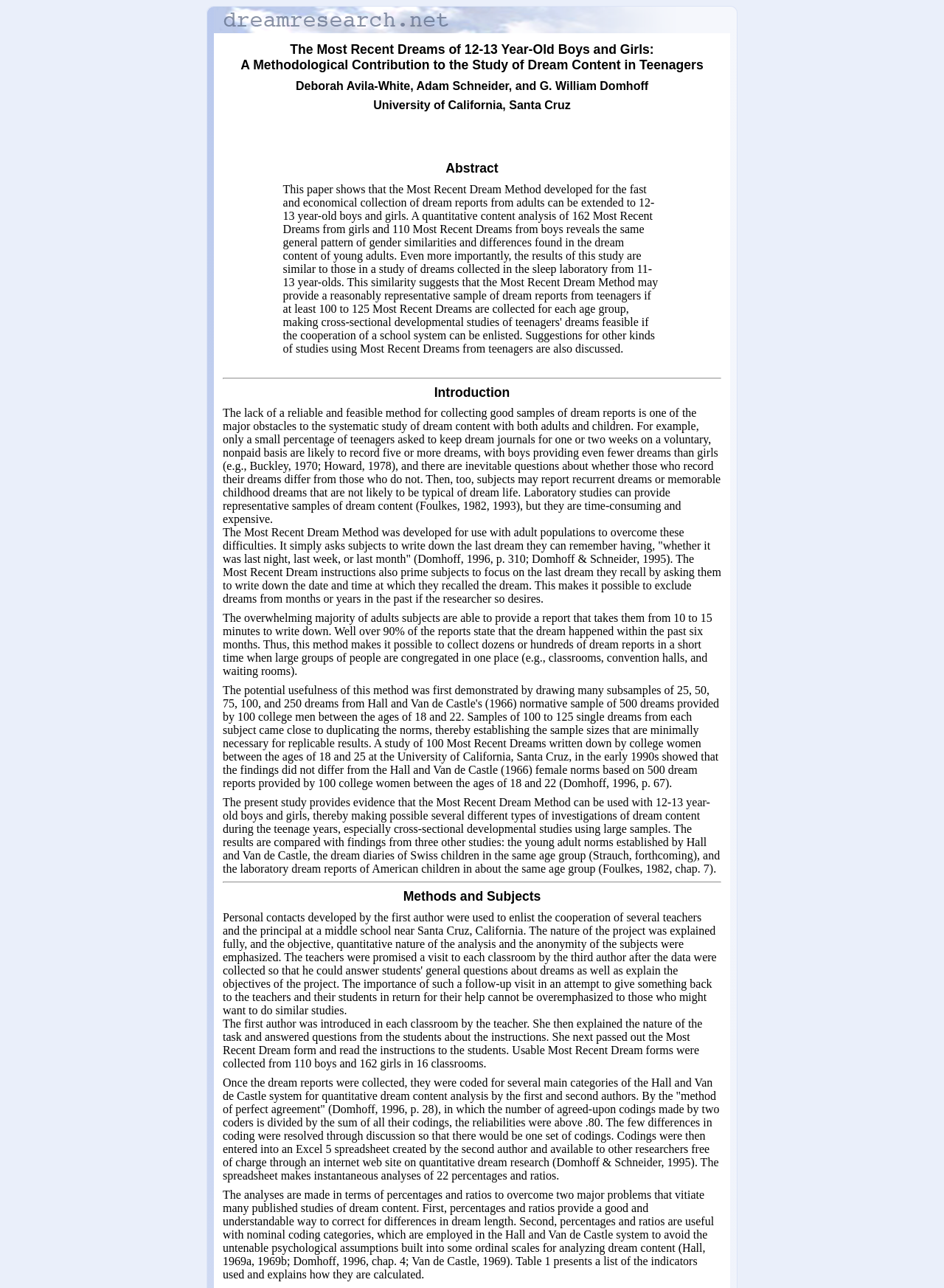How many Most Recent Dreams were collected from boys?
Answer with a single word or phrase, using the screenshot for reference.

110